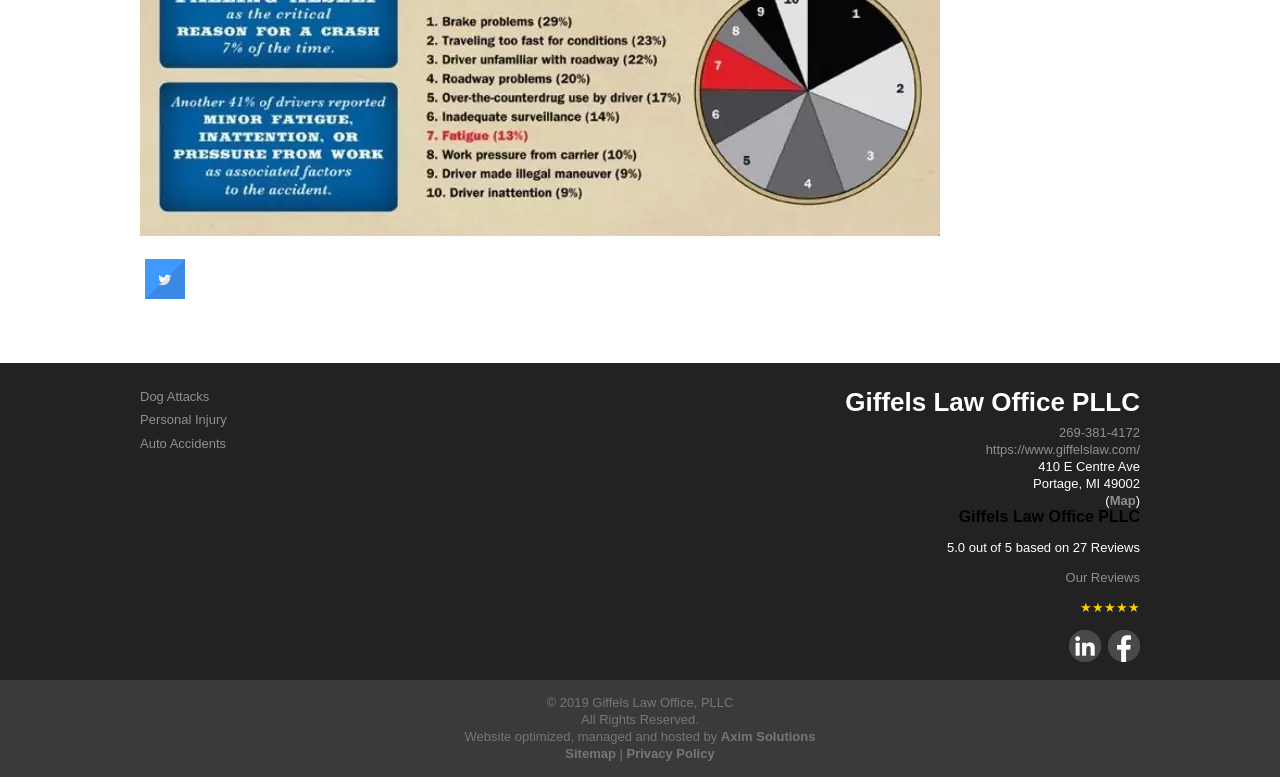Specify the bounding box coordinates of the element's area that should be clicked to execute the given instruction: "Click on the 'Dog Attacks' link". The coordinates should be four float numbers between 0 and 1, i.e., [left, top, right, bottom].

[0.109, 0.501, 0.164, 0.52]